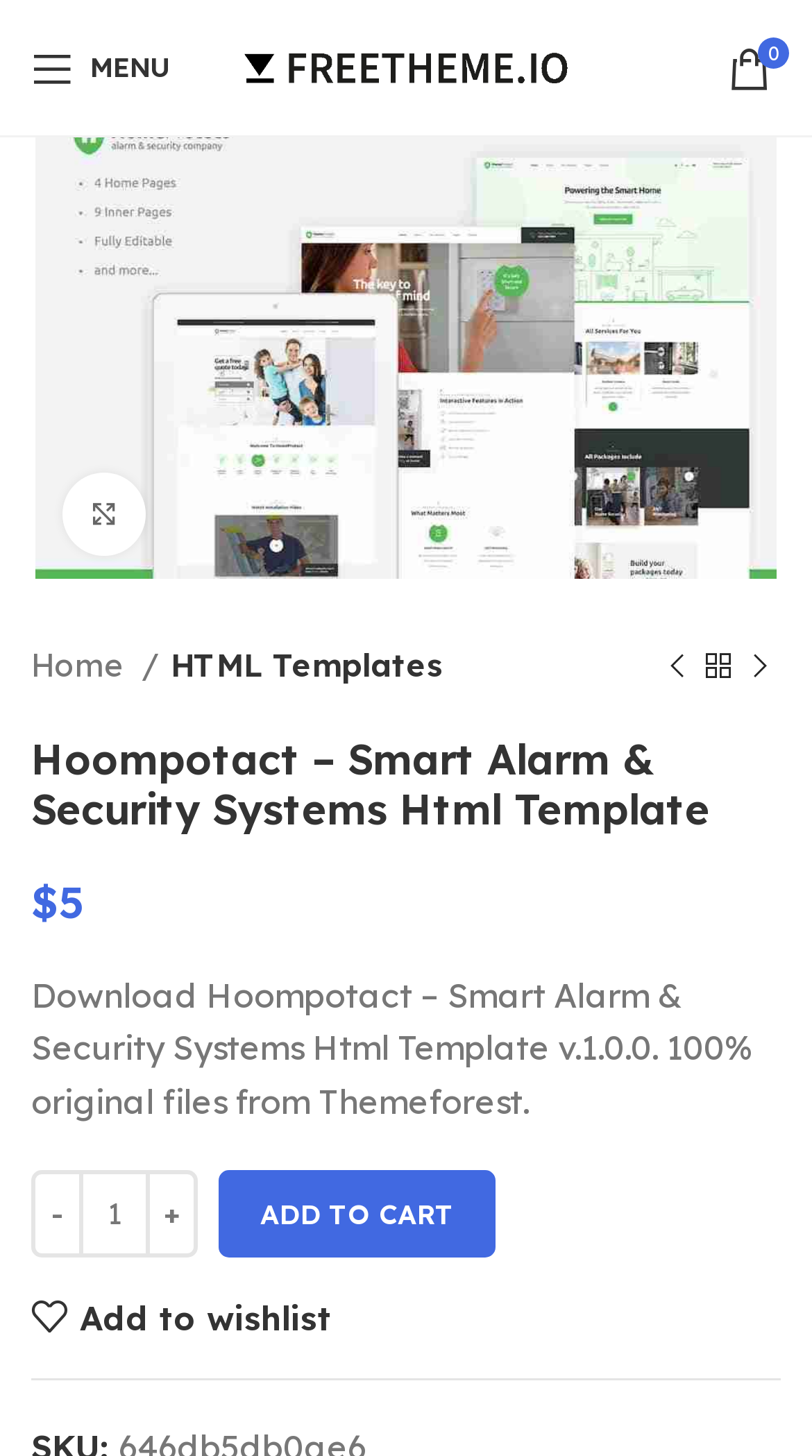Respond to the following query with just one word or a short phrase: 
What is the purpose of the 'ADD TO CART' button?

Add product to cart